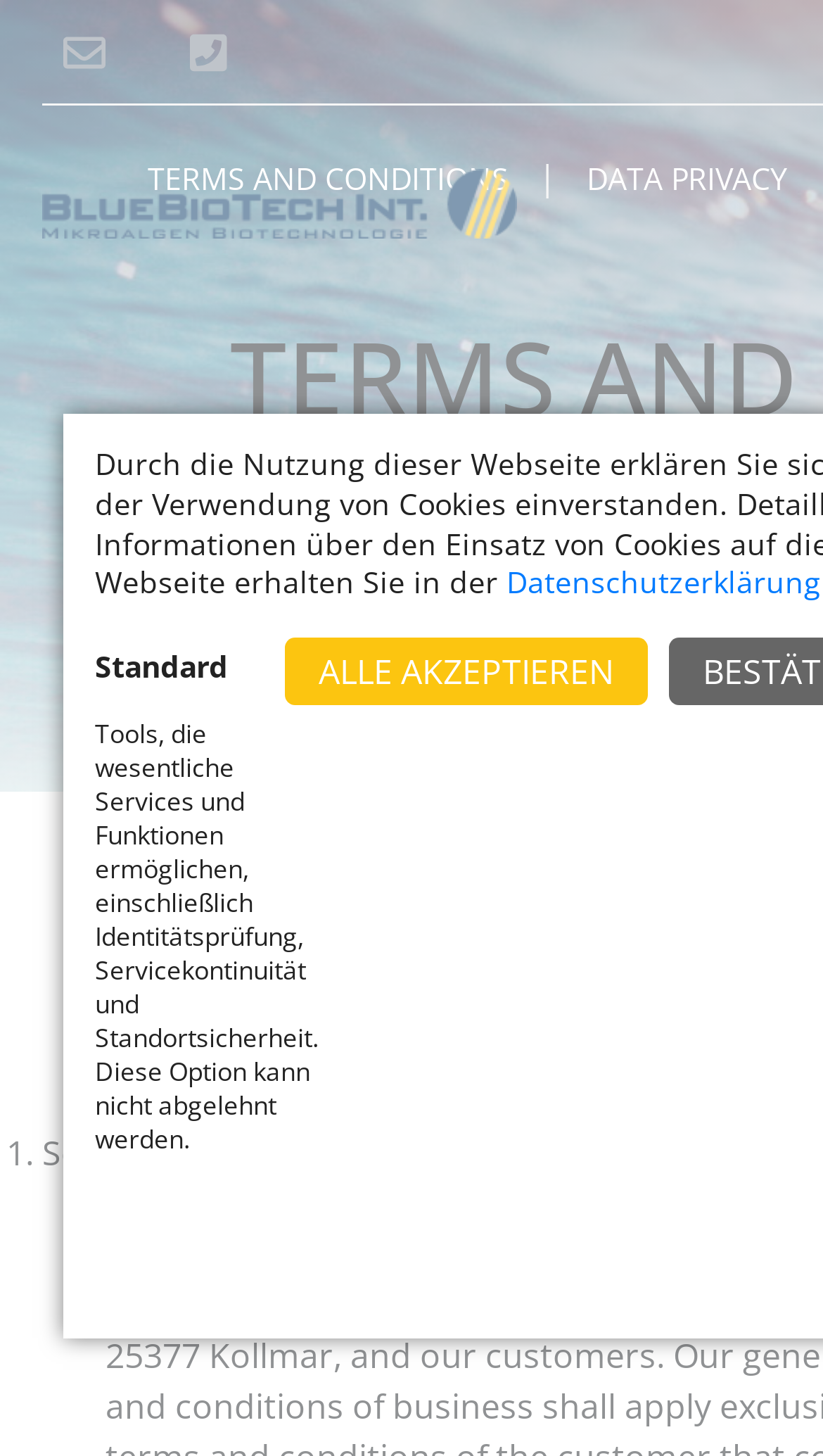Provide a one-word or short-phrase response to the question:
How many list markers are there in the 'Scope of application' section?

2